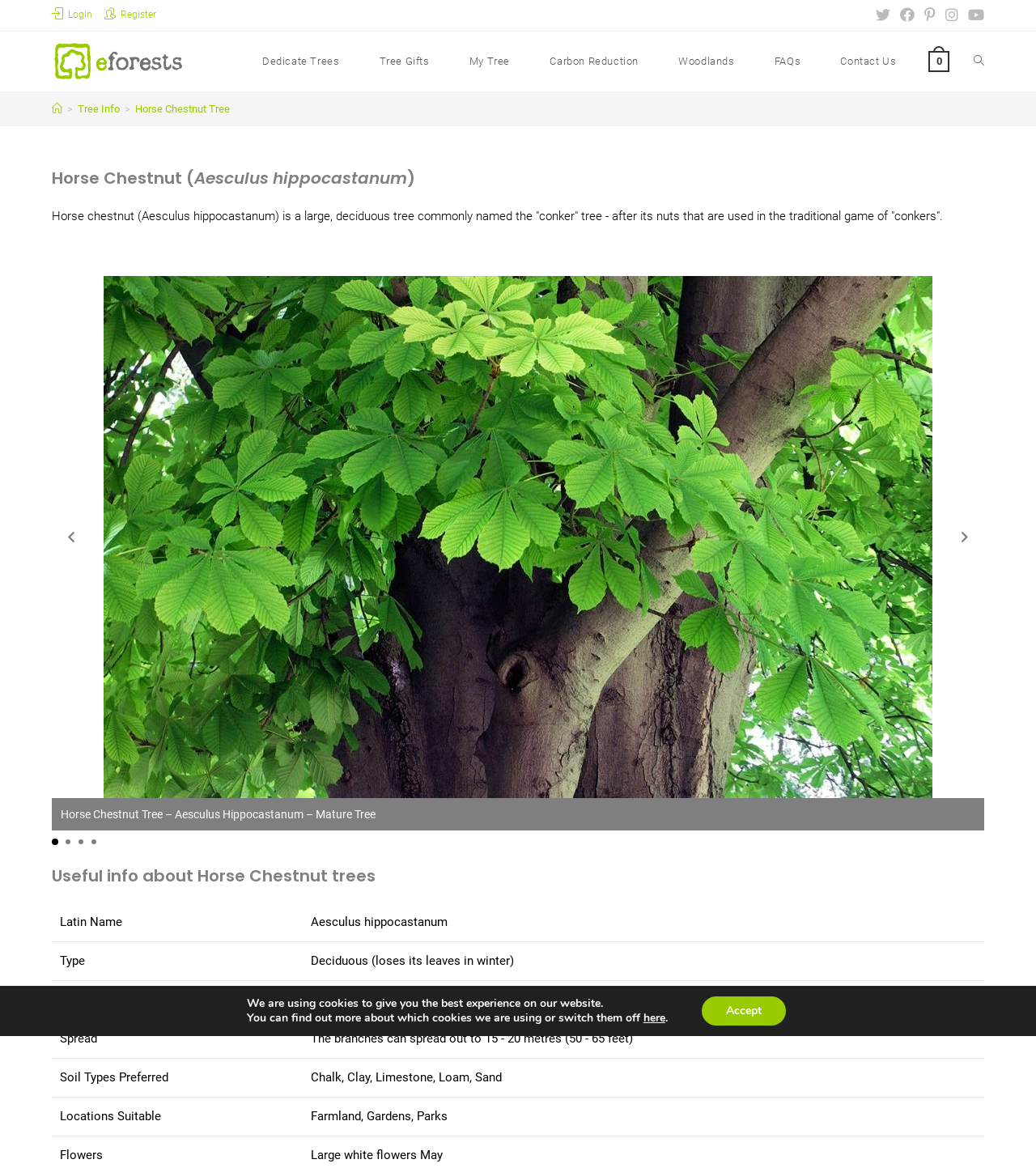Please specify the bounding box coordinates of the region to click in order to perform the following instruction: "Search the website".

[0.928, 0.027, 0.962, 0.078]